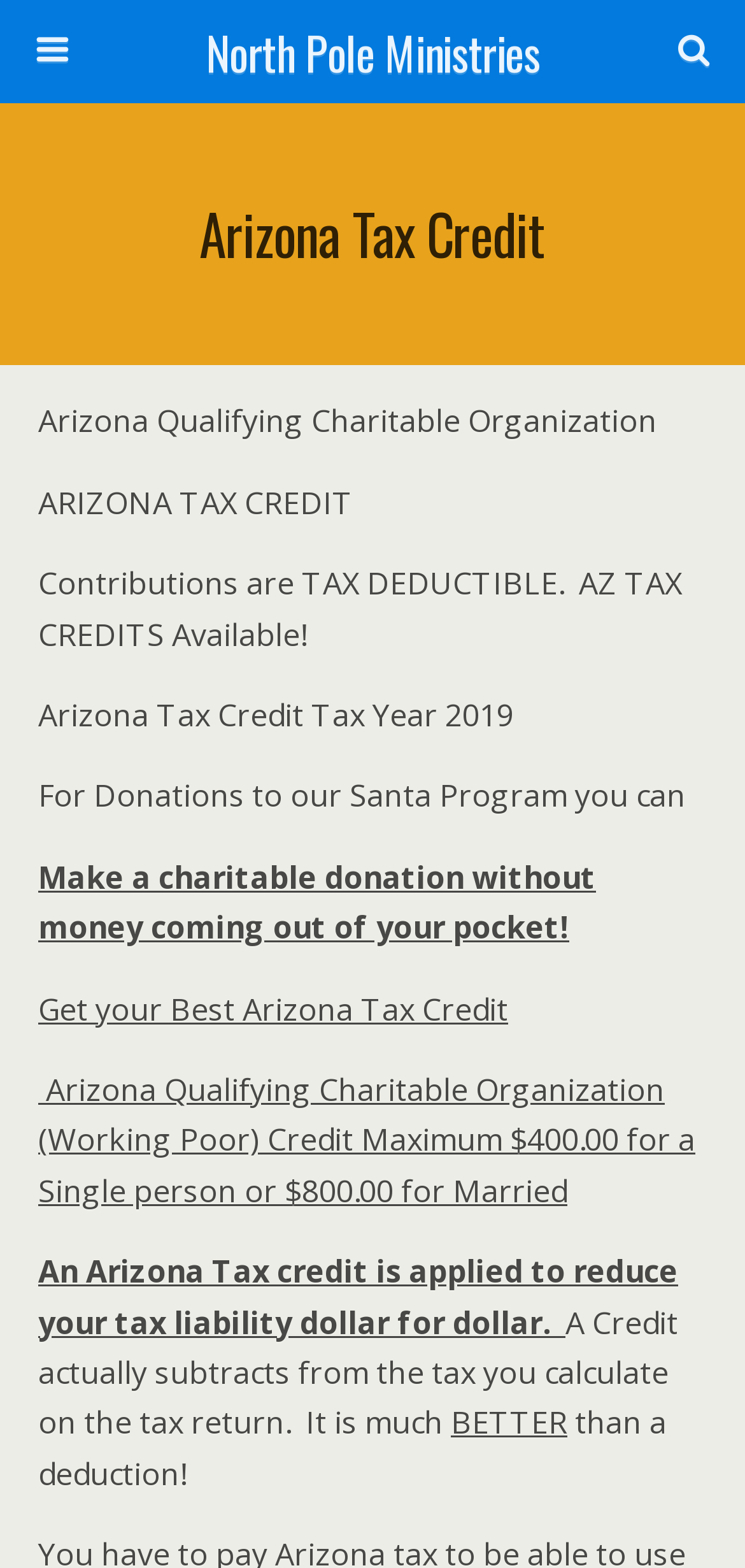What is the maximum Arizona Tax Credit for a single person?
Look at the image and answer the question using a single word or phrase.

$400.00